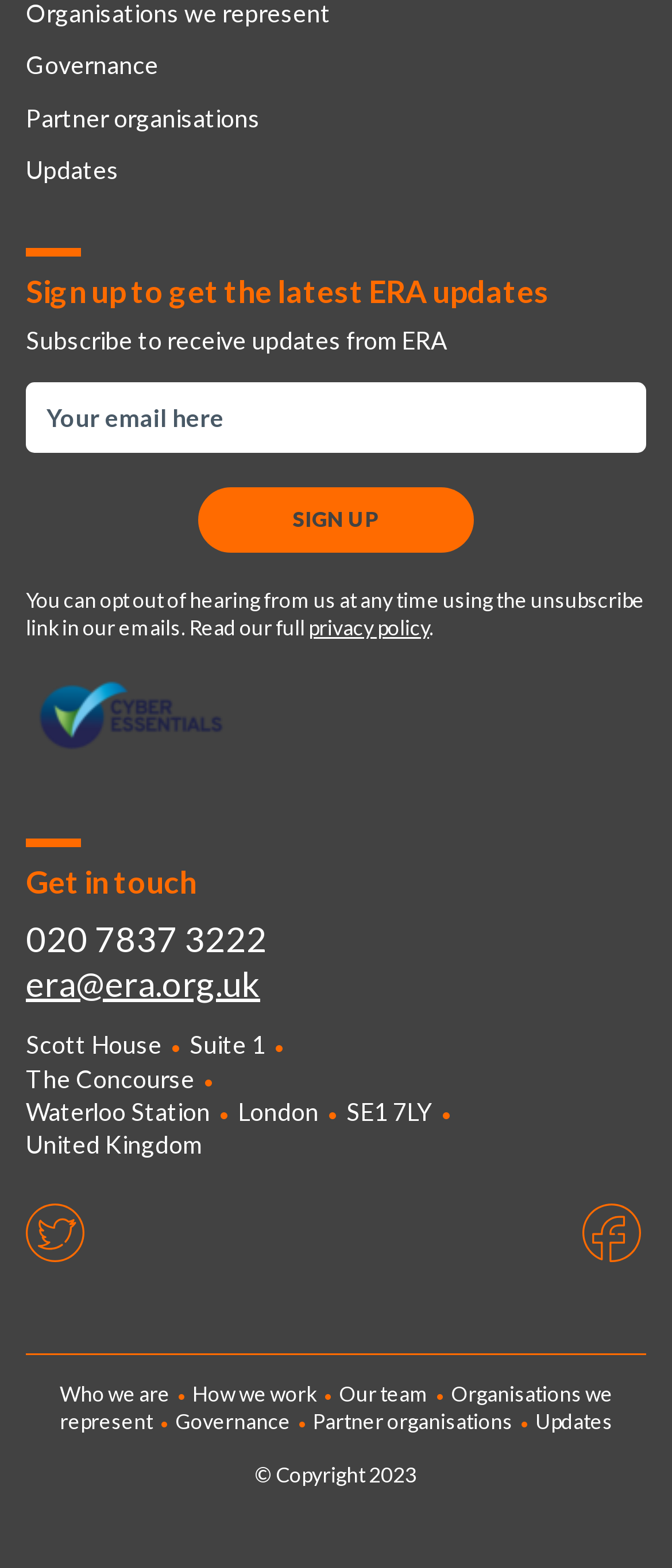Given the description of a UI element: "name="email" placeholder="Your email here"", identify the bounding box coordinates of the matching element in the webpage screenshot.

[0.051, 0.249, 0.949, 0.283]